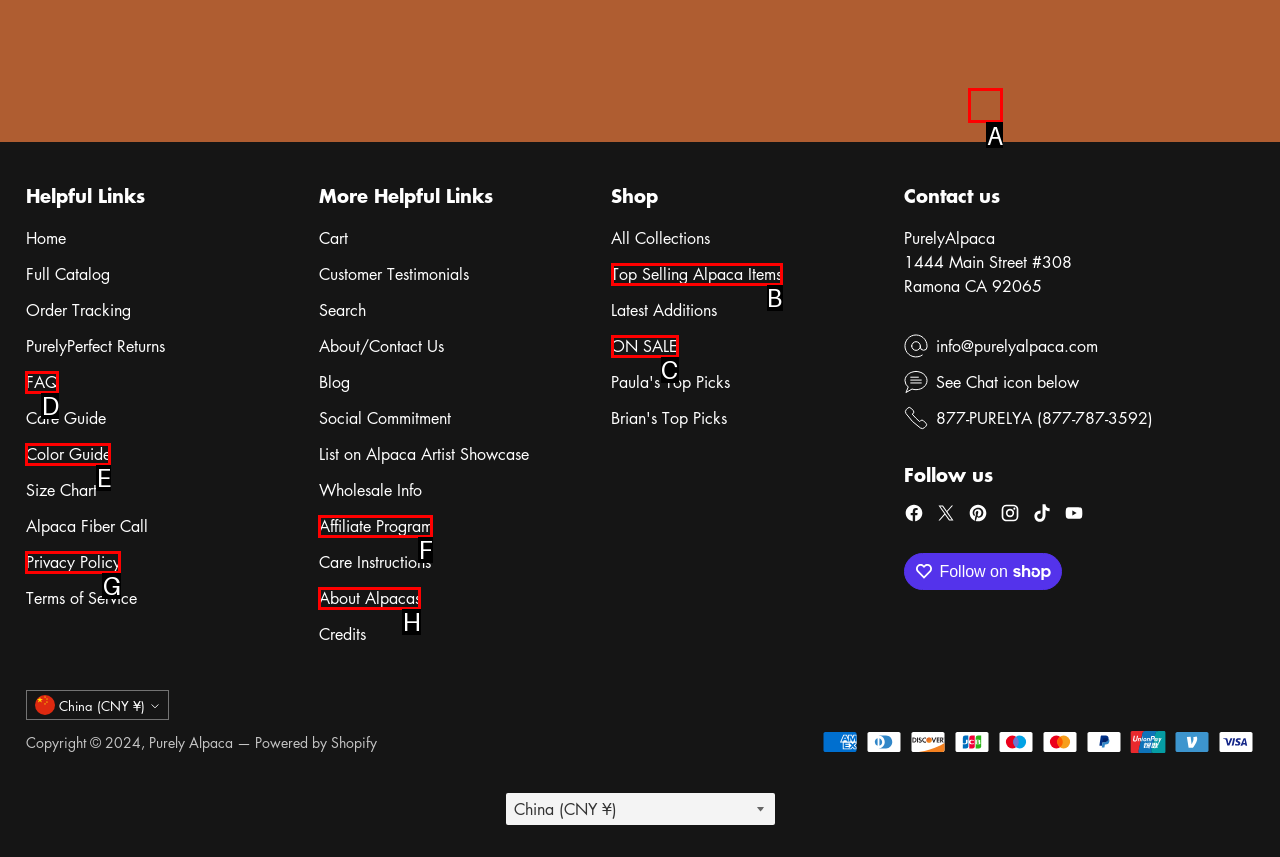Choose the option that best matches the element: Color Guide
Respond with the letter of the correct option.

E